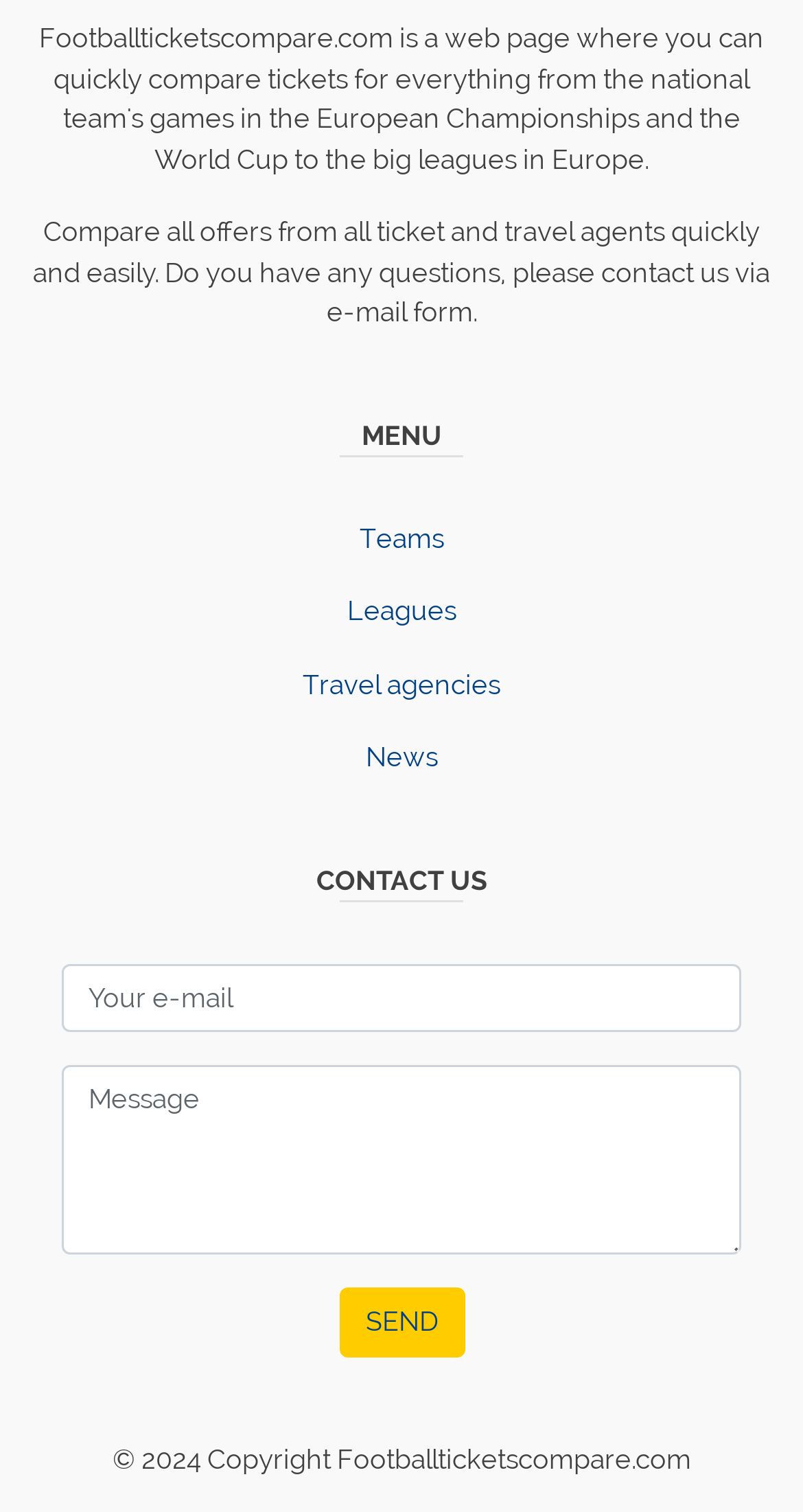Carefully observe the image and respond to the question with a detailed answer:
What is the copyright year of the website?

The static text at the bottom of the page indicates that the copyright year of the website is 2024.